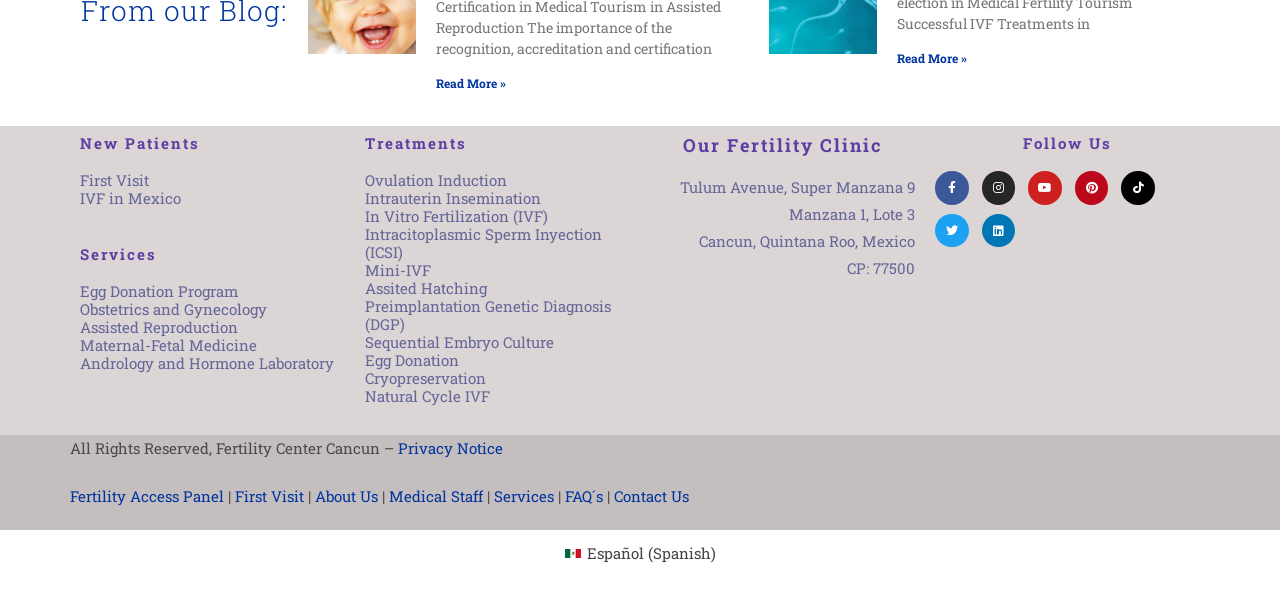Please determine the bounding box coordinates of the element to click on in order to accomplish the following task: "Download the app from App Store". Ensure the coordinates are four float numbers ranging from 0 to 1, i.e., [left, top, right, bottom].

None